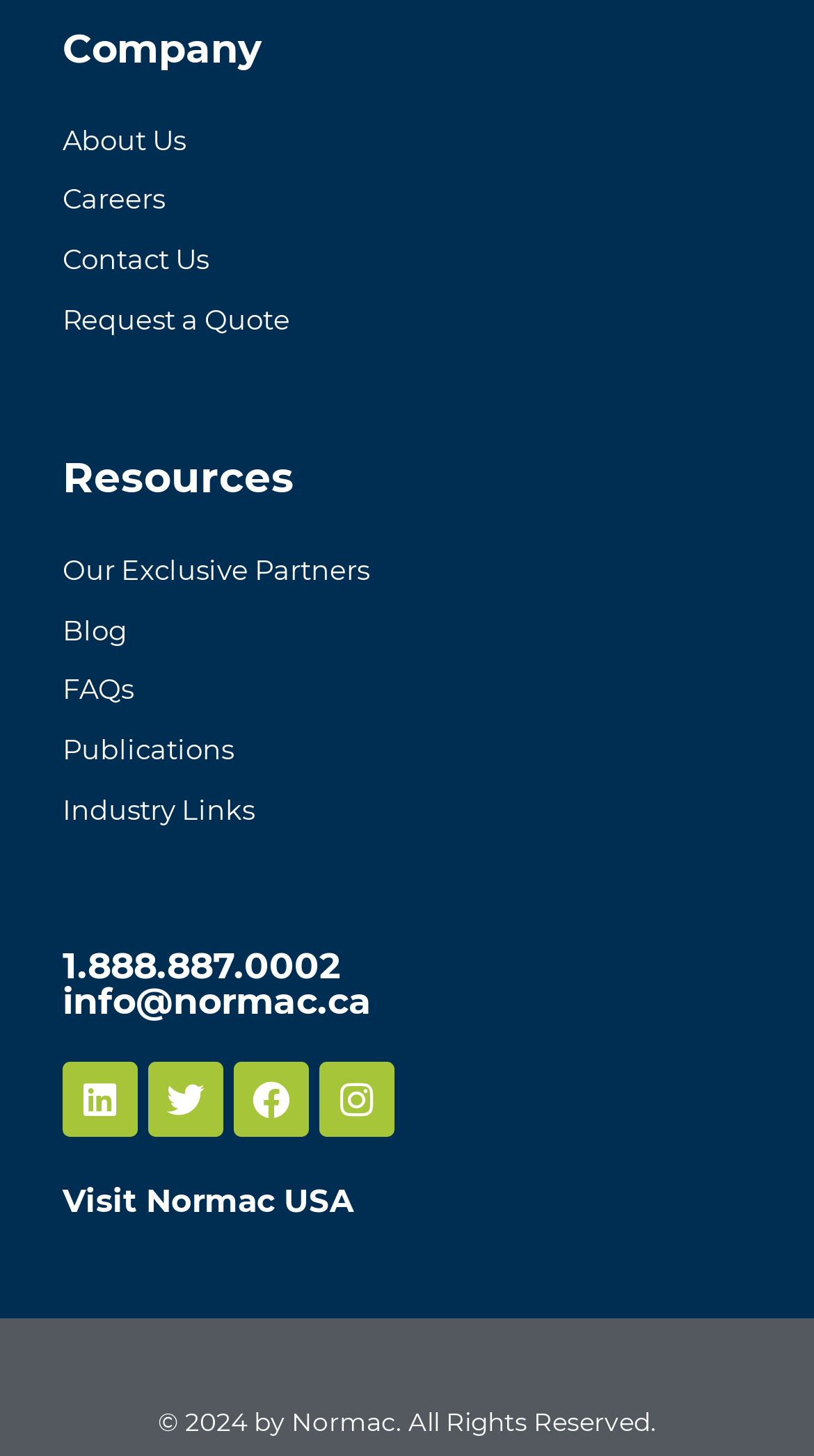What is the email address to contact?
Your answer should be a single word or phrase derived from the screenshot.

info@normac.ca